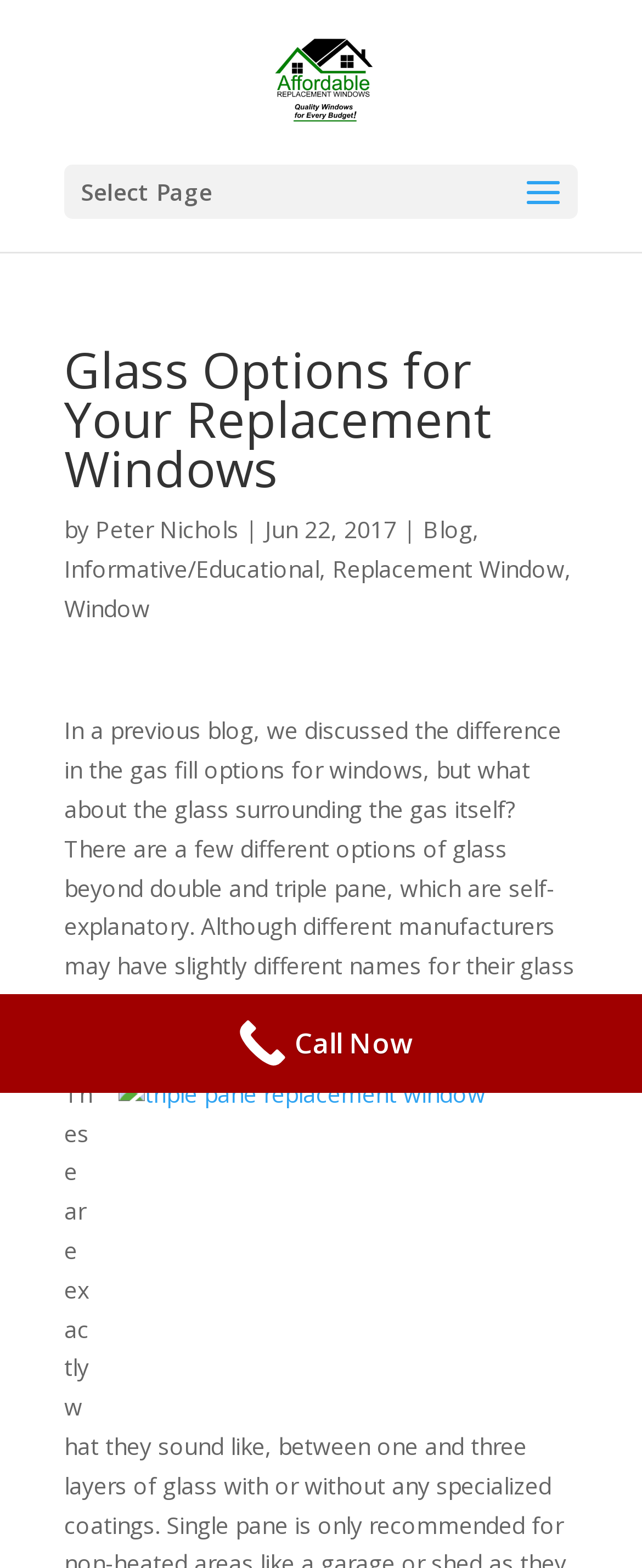Based on the element description Blog, identify the bounding box coordinates for the UI element. The coordinates should be in the format (top-left x, top-left y, bottom-right x, bottom-right y) and within the 0 to 1 range.

[0.659, 0.328, 0.736, 0.347]